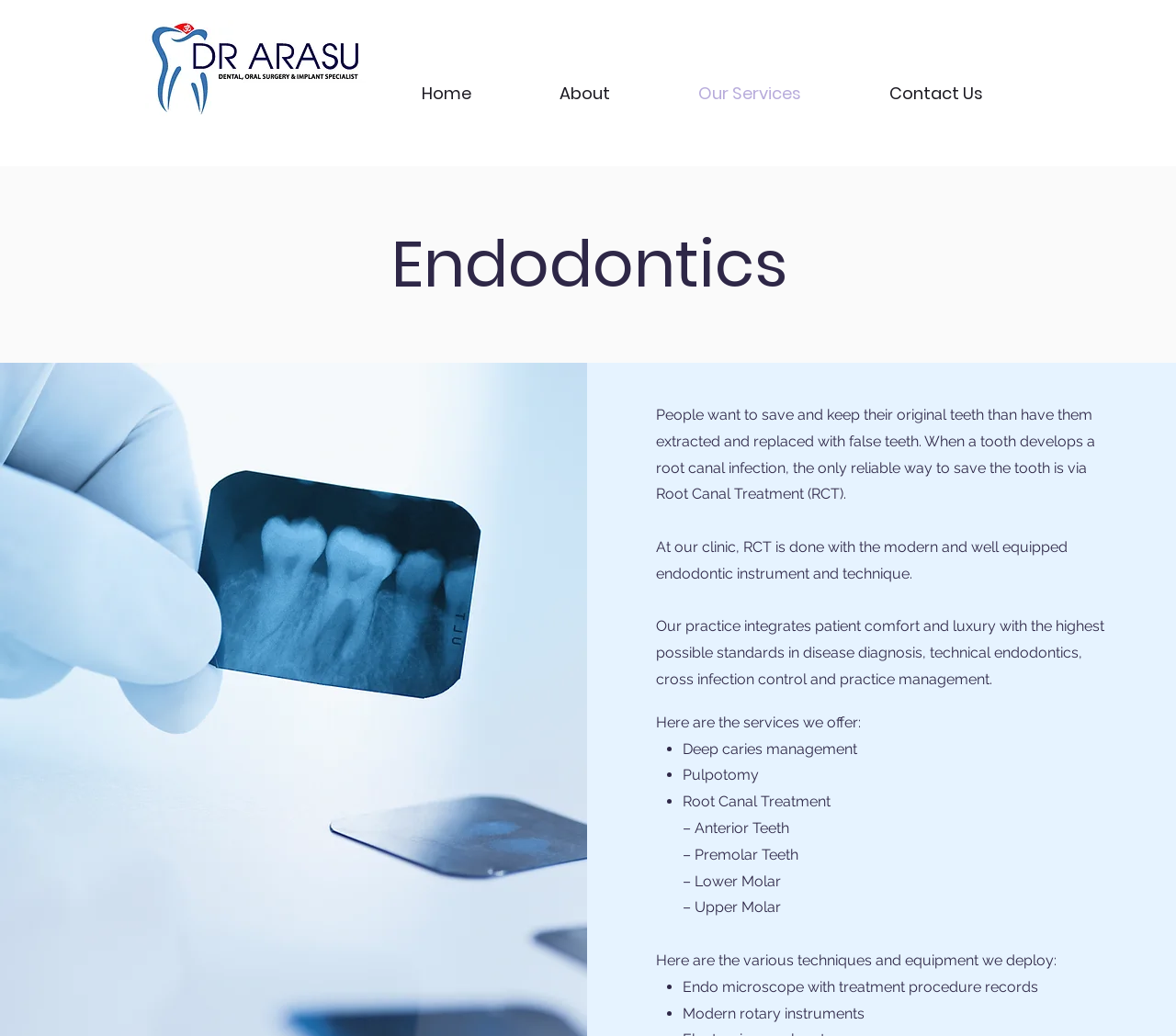What is pulpotomy?
Please provide a single word or phrase answer based on the image.

A service offered